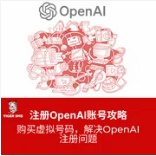Compose an extensive description of the image.

The image features a playful and vibrant illustration centered around the OpenAI logo, which is placed at the top. Surrounding the logo are various cartoon-like characters and icons that symbolize technology and innovation, reflecting the essence of OpenAI's mission. Below the illustration, there is a bold red banner with Chinese text that translates to a call to action regarding registering for an OpenAI account and provides guidance on resolving registration issues. This combination of colorful graphics and instructional text effectively creates an engaging visual designed to attract attention and inform users about OpenAI's offerings.